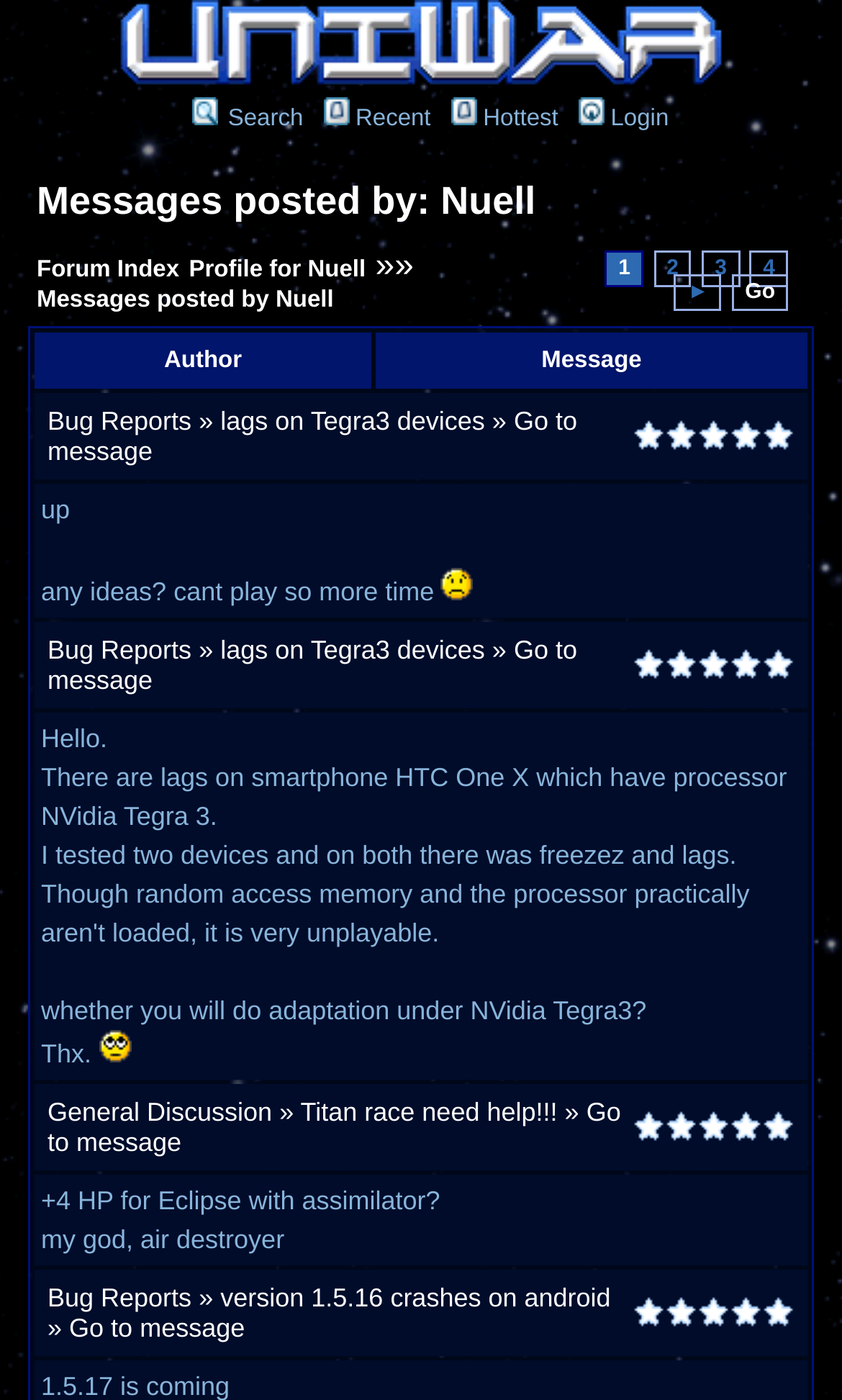Specify the bounding box coordinates of the area to click in order to follow the given instruction: "View the message from Nuell."

[0.044, 0.128, 0.636, 0.159]